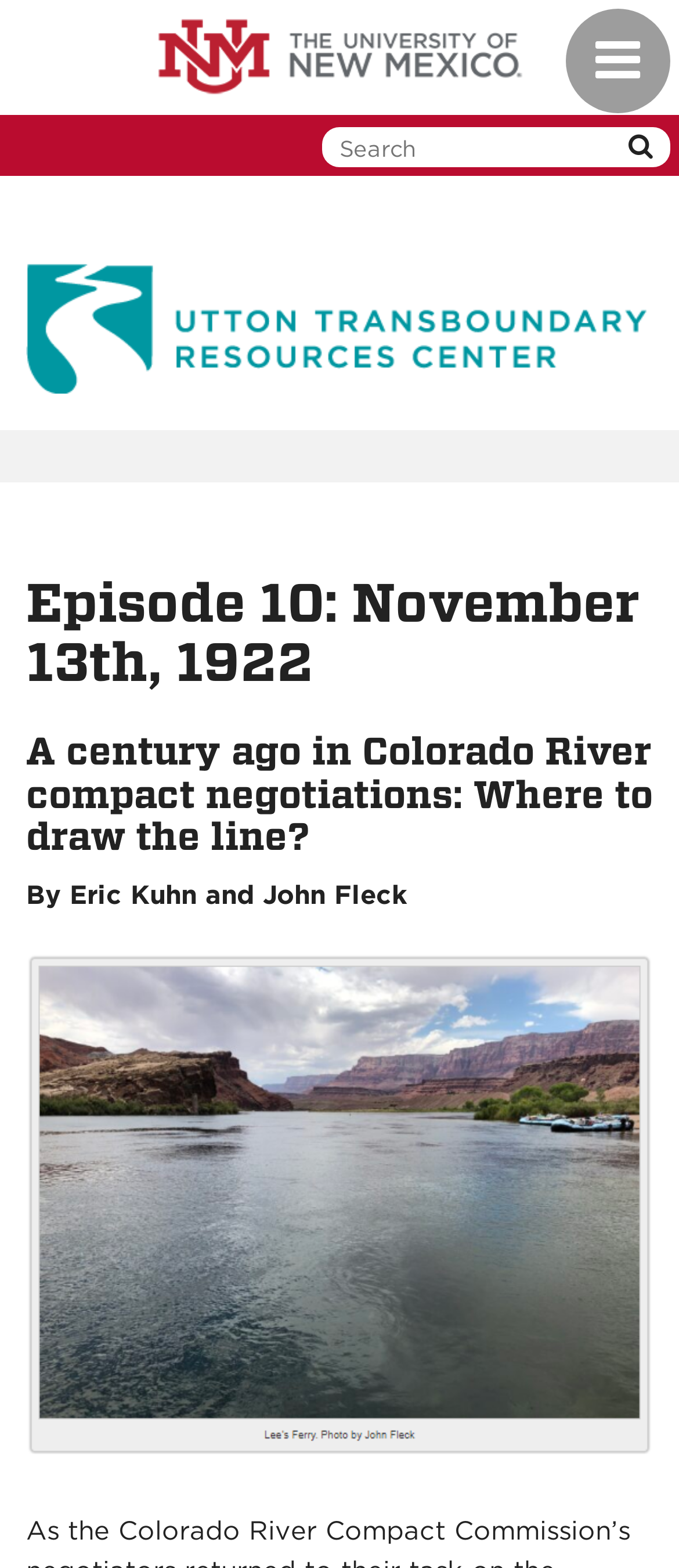Is the search box required?
Based on the image, answer the question with as much detail as possible.

I found that the search box is not required by looking at the textbox element with the description 'input search query here', which has a 'required' attribute set to False.